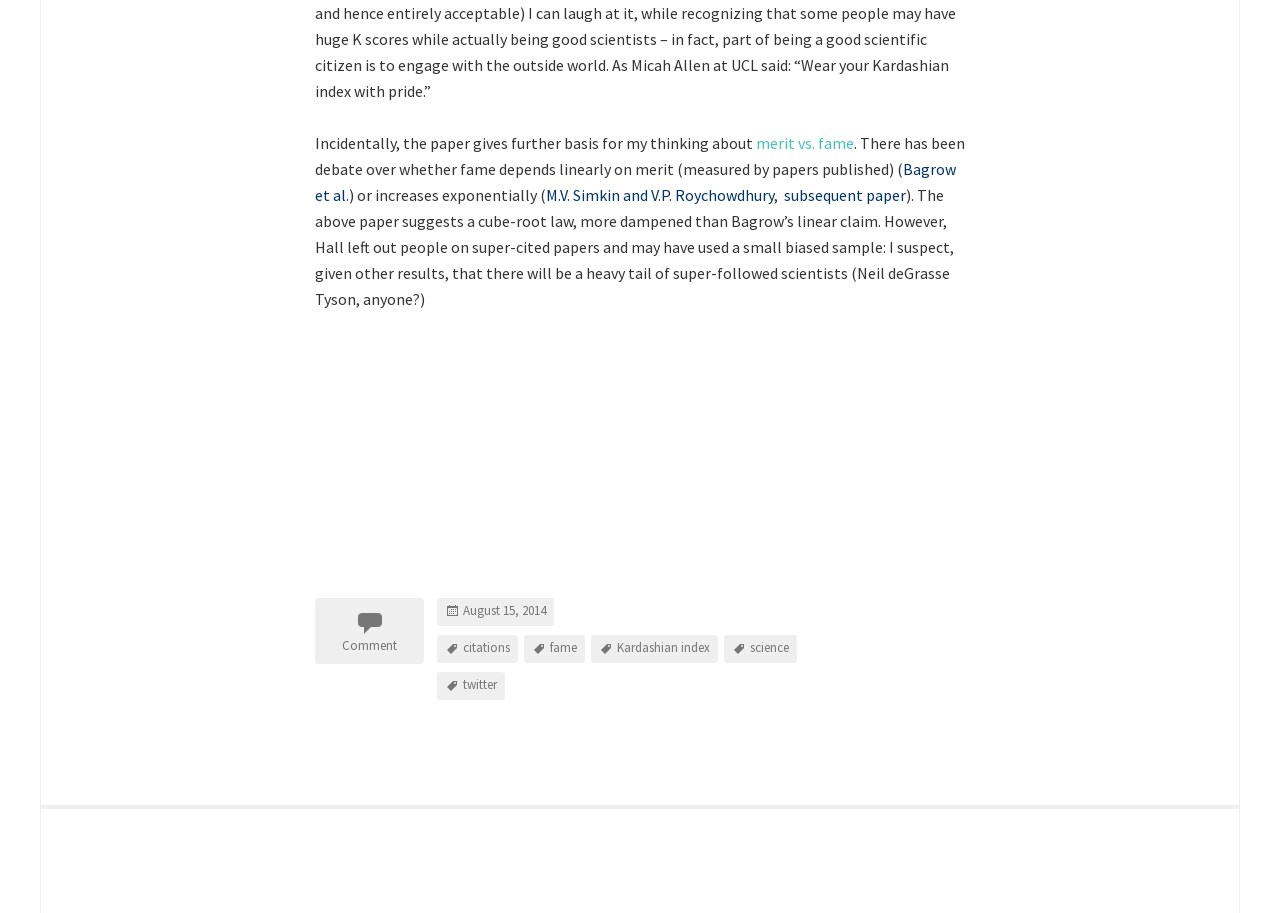Respond concisely with one word or phrase to the following query:
What is the date of the article?

August 15, 2014